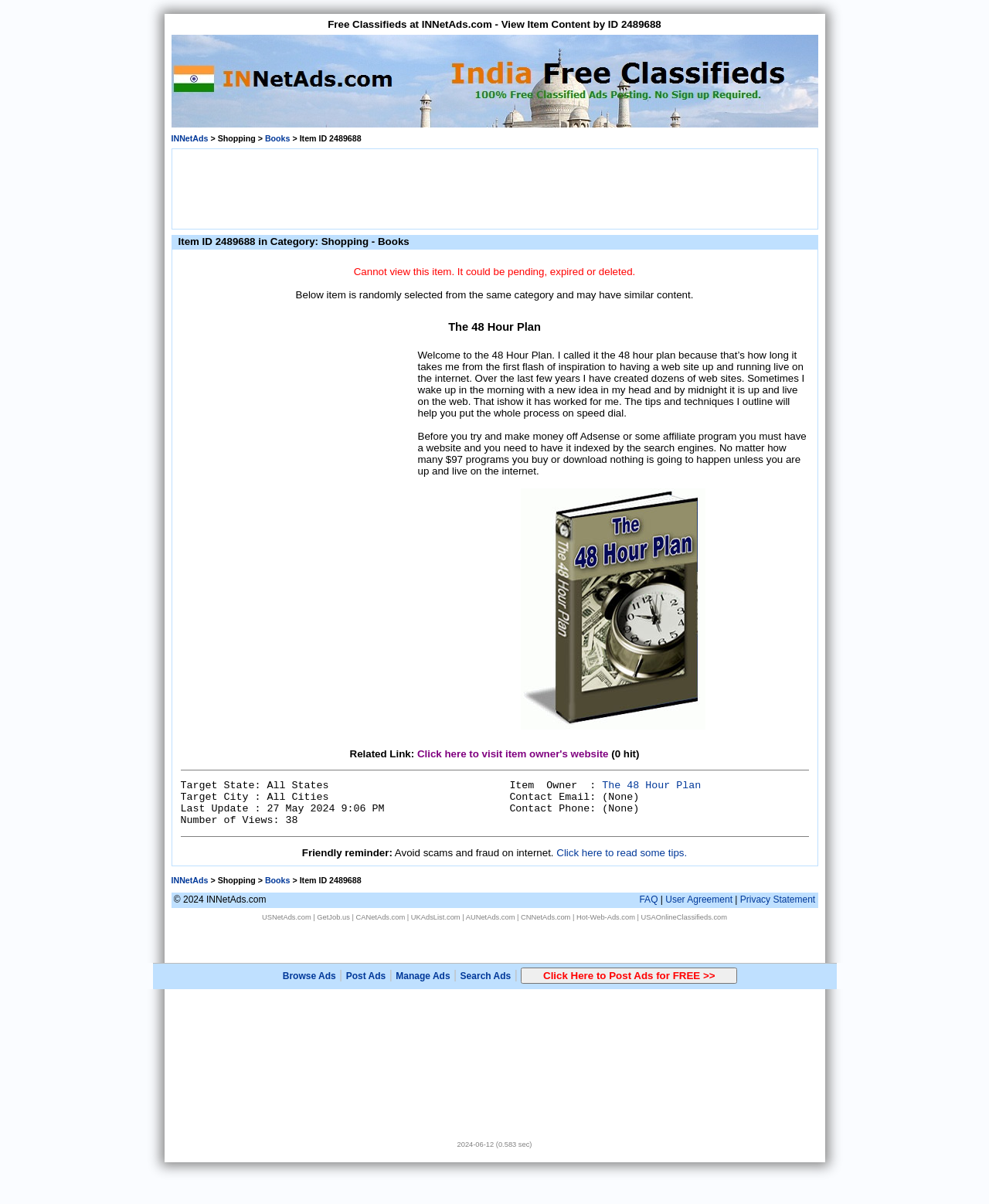Can you specify the bounding box coordinates for the region that should be clicked to fulfill this instruction: "Log in with Facebook".

None